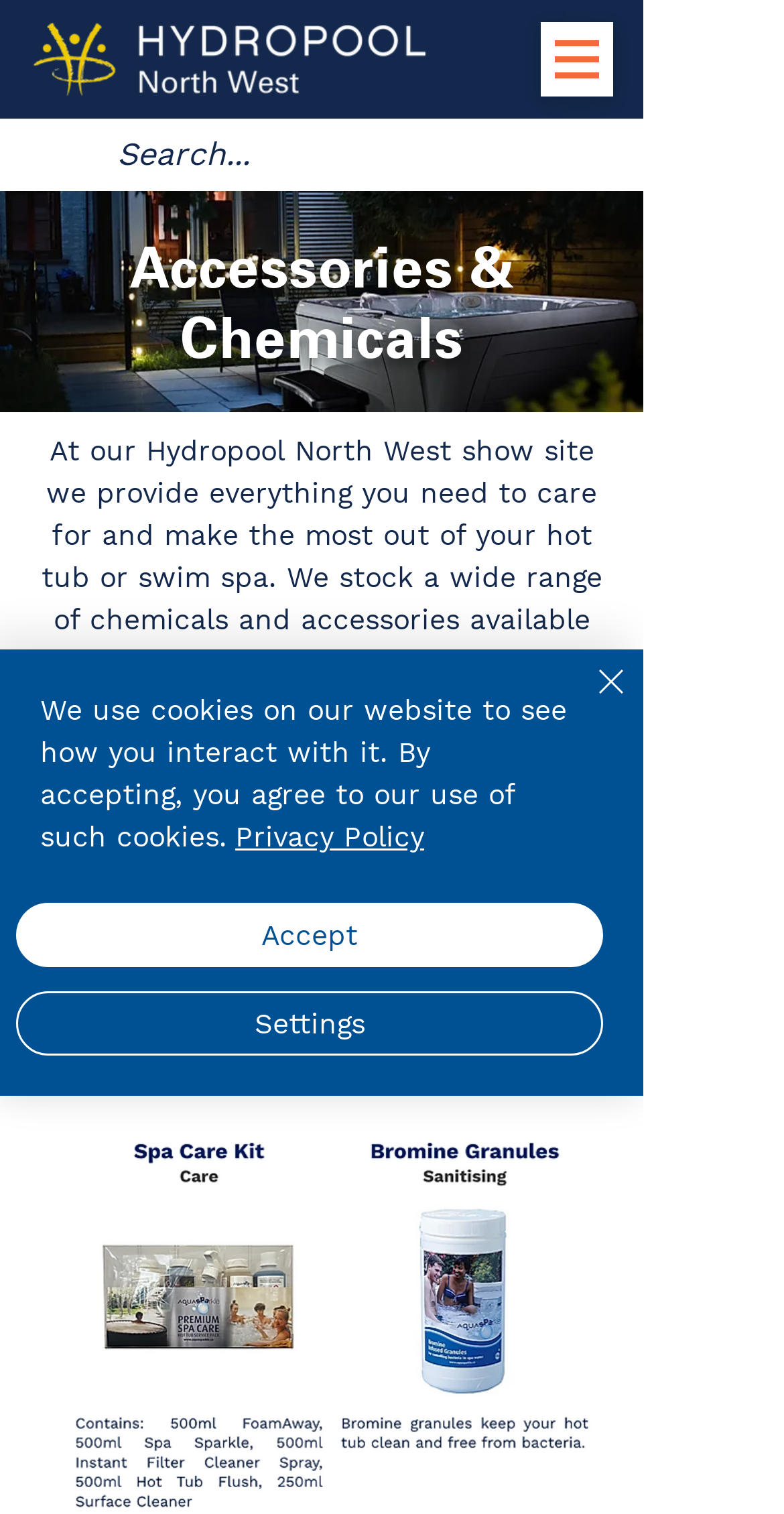Please give the bounding box coordinates of the area that should be clicked to fulfill the following instruction: "Open navigation menu". The coordinates should be in the format of four float numbers from 0 to 1, i.e., [left, top, right, bottom].

[0.69, 0.015, 0.782, 0.064]